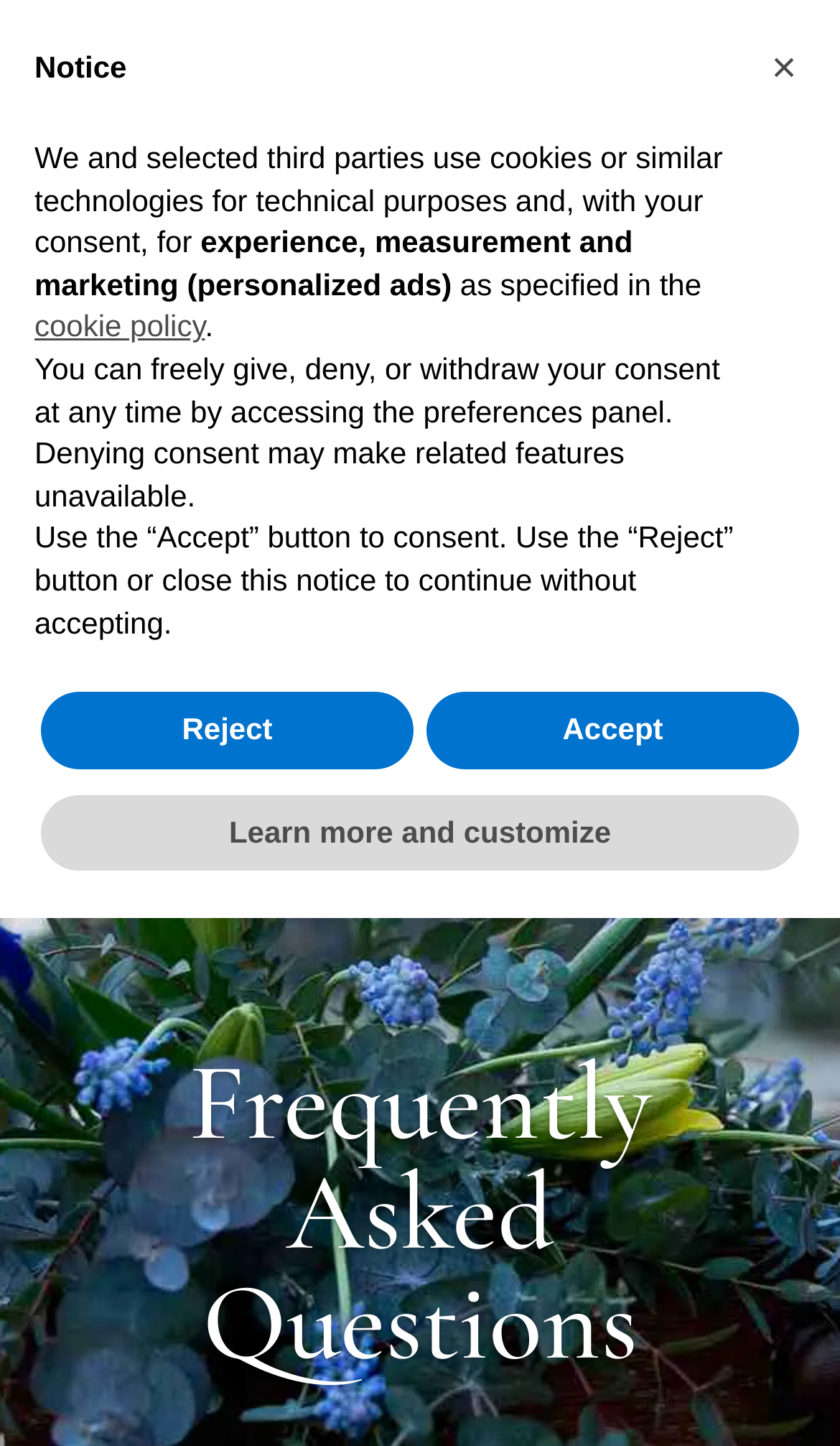What is the purpose of the 'Accept' button?
Answer the question with detailed information derived from the image.

The 'Accept' button is used to consent to the use of cookies and similar technologies, as indicated by the text 'Use the “Accept” button to consent'.